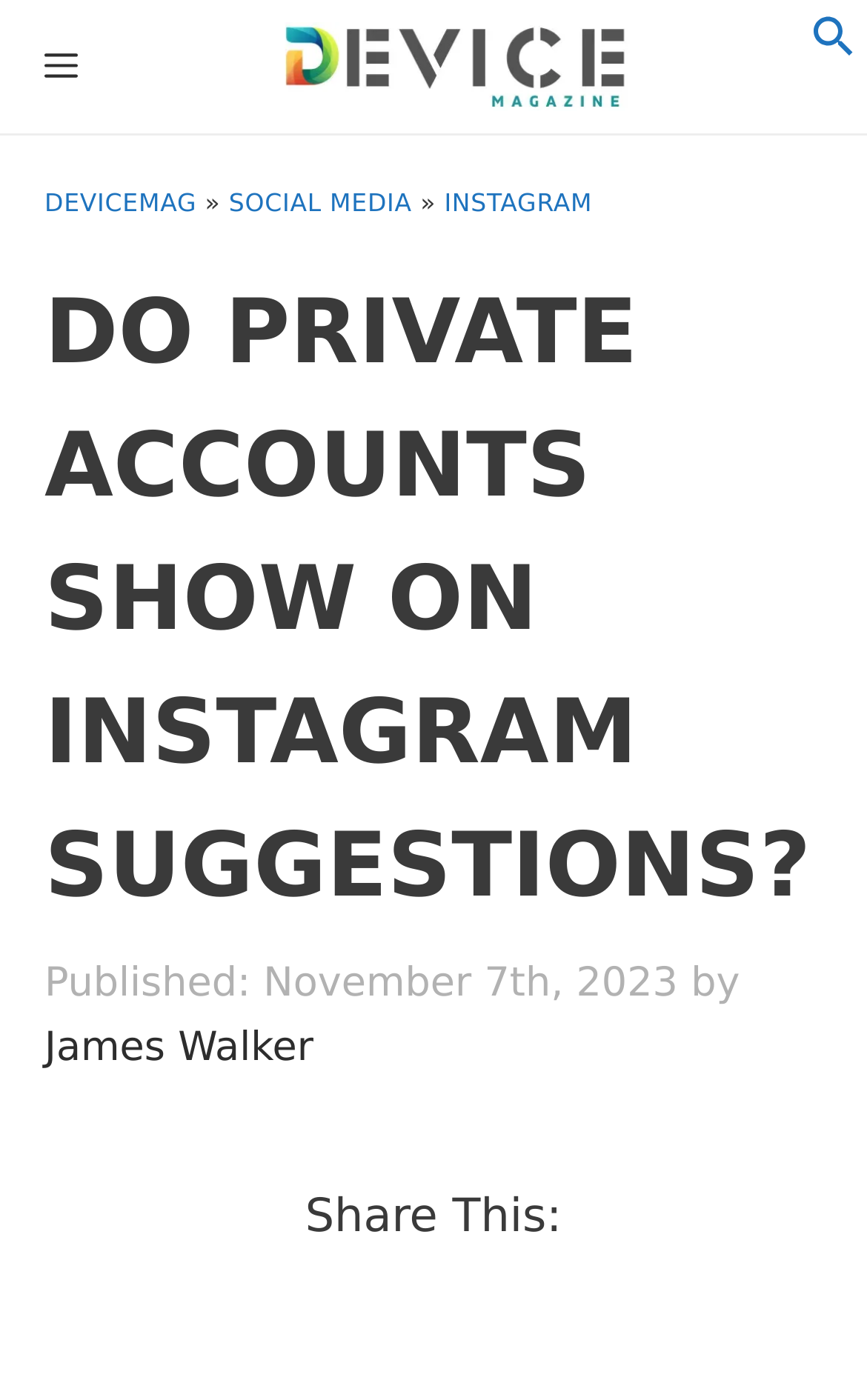Identify the coordinates of the bounding box for the element that must be clicked to accomplish the instruction: "Read the article about Instagram".

[0.051, 0.19, 0.949, 0.666]